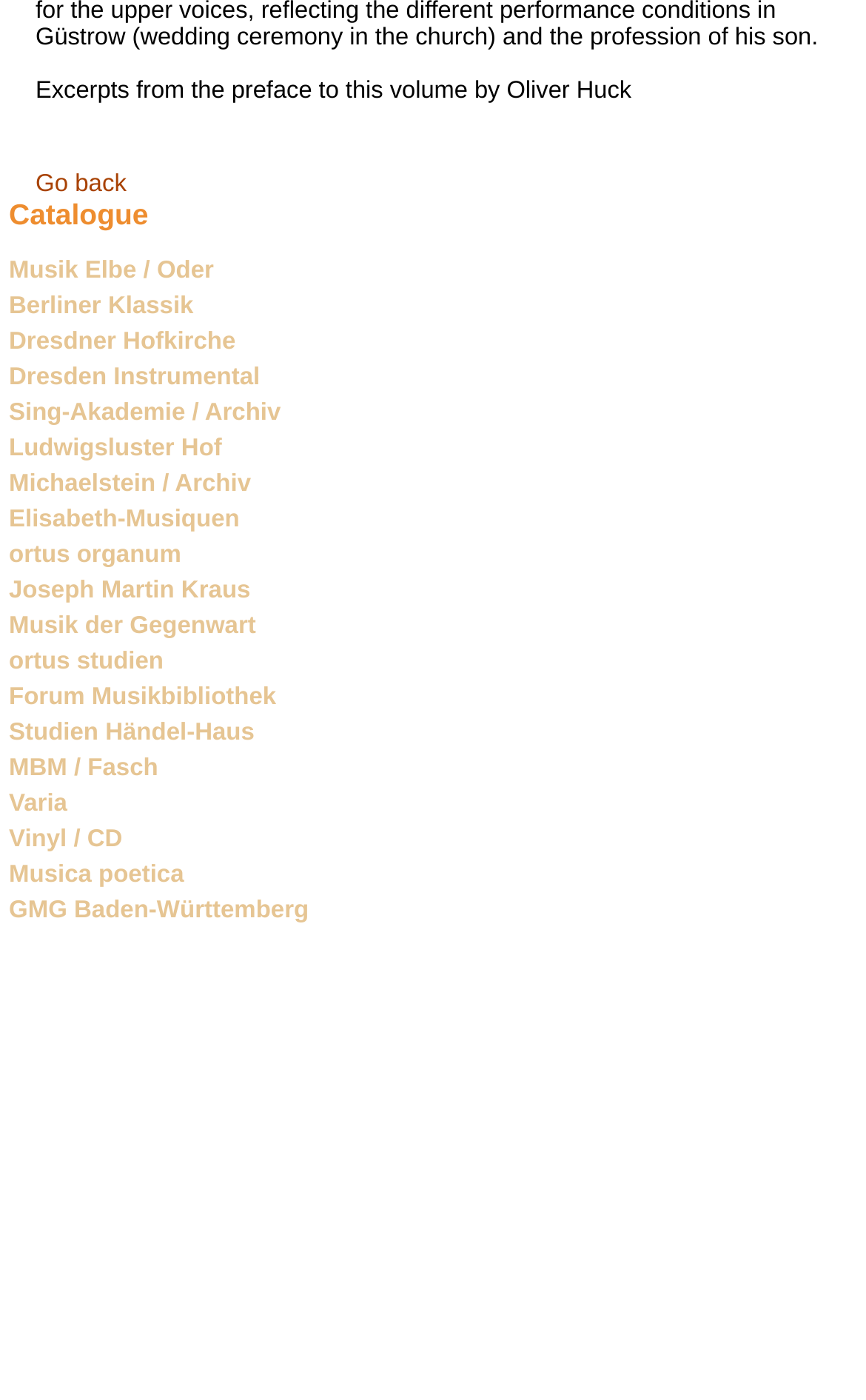How many links are available in the catalogue section?
Please respond to the question thoroughly and include all relevant details.

The number of links in the catalogue section can be counted by looking at the link elements within the complementary element. There are 19 link elements with text ranging from 'Musik Elbe / Oder' to 'GMG Baden-Württemberg'.